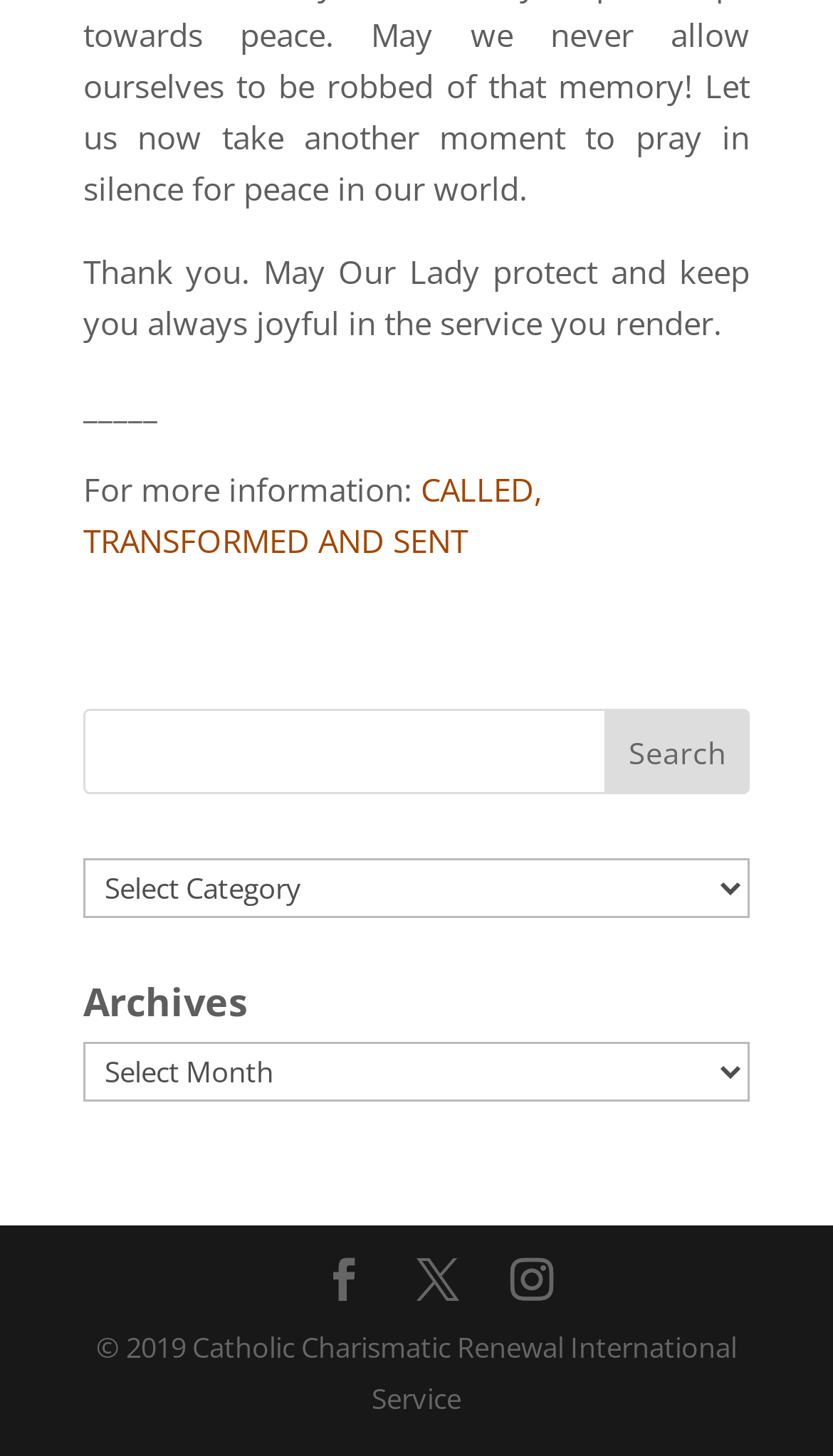Locate the bounding box coordinates of the element I should click to achieve the following instruction: "Select a category".

[0.1, 0.59, 0.9, 0.631]